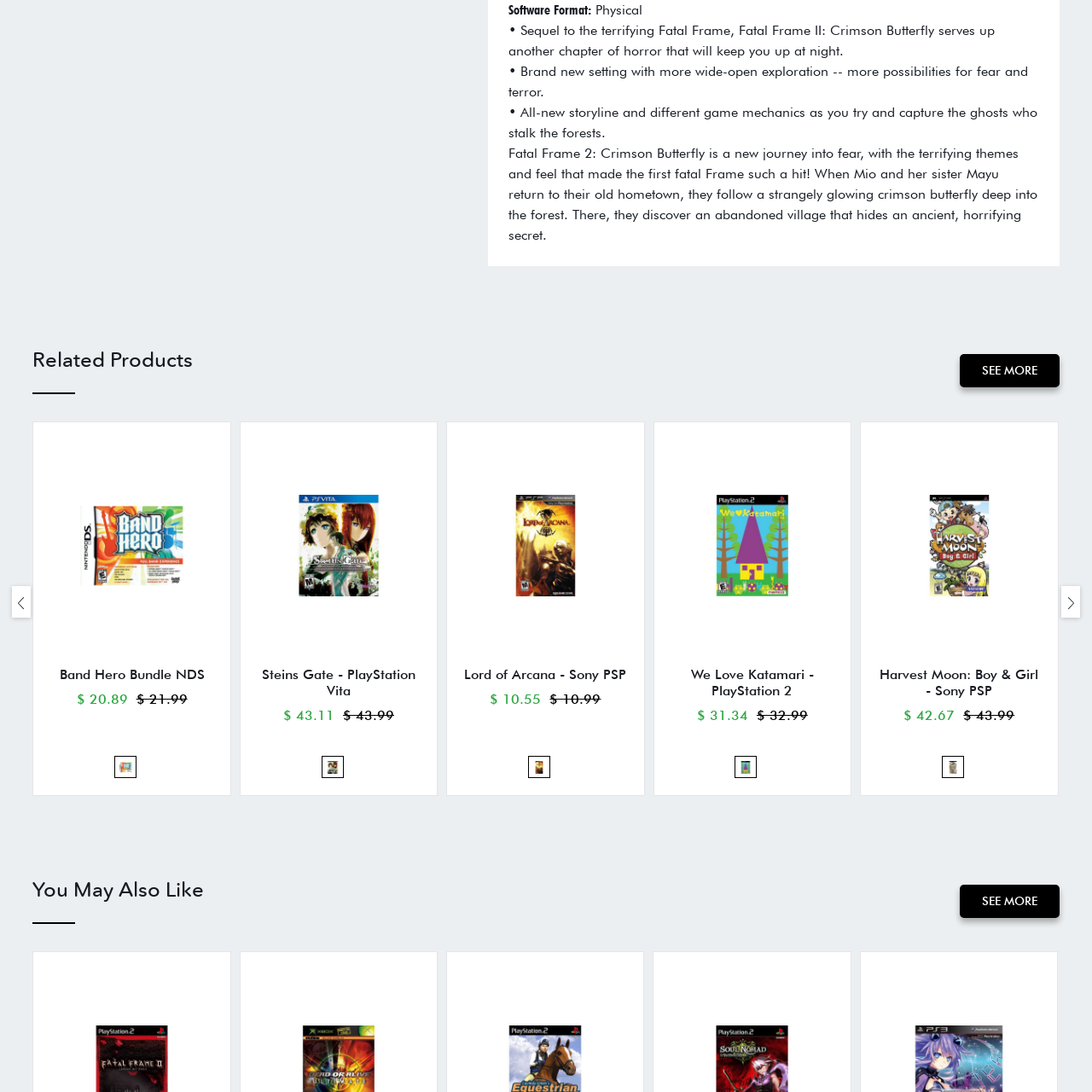Concentrate on the section within the teal border, What is the main theme of the game Fatal Frame II: Crimson Butterfly? 
Provide a single word or phrase as your answer.

Horror